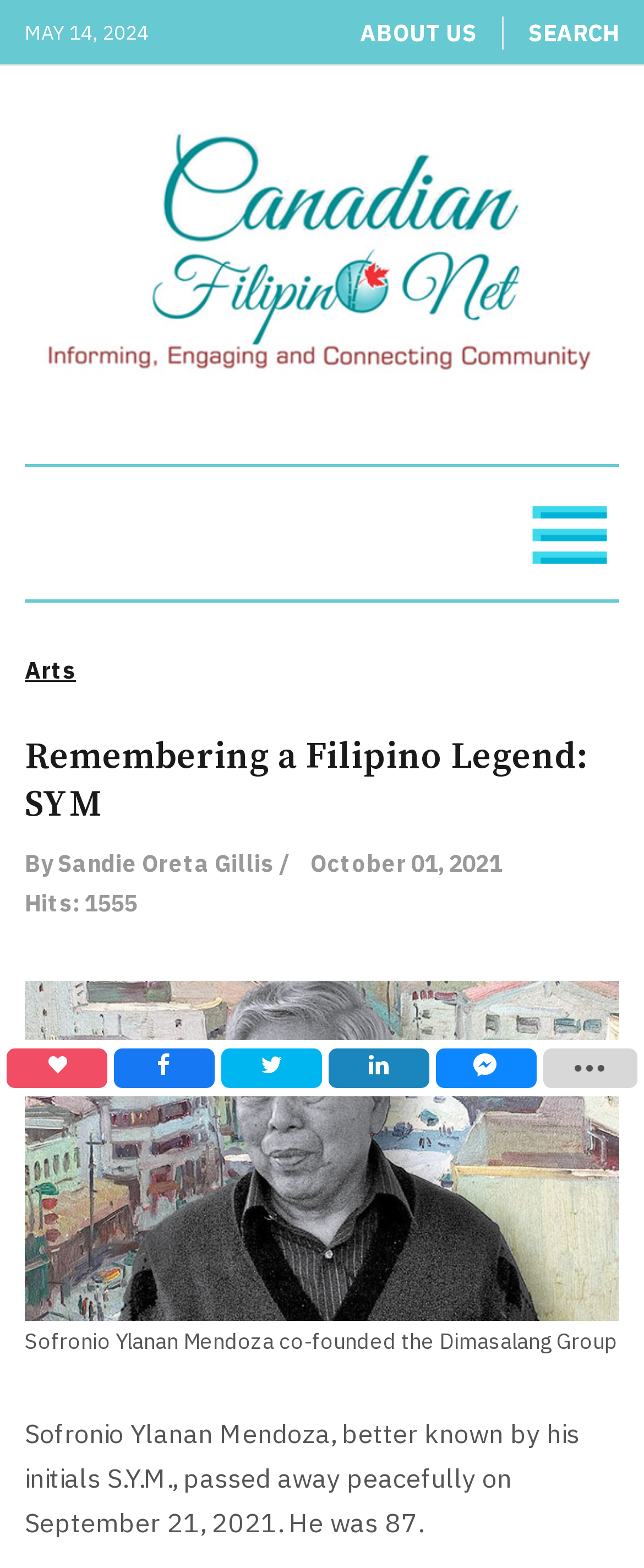Generate a comprehensive caption for the webpage you are viewing.

The webpage is an online publication featuring an article titled "Remembering a Filipino Legend: SYM". At the top, there is a date "MAY 14, 2024" displayed prominently. Below the date, there are three links: "ABOUT US", "SEARCH", and "Canadian Filipino", with the latter having a corresponding image. 

On the right side of the page, there is a button with an image, but no text description. Below the button, there is a section with a category label "Category:" and a link to "Arts". 

The main article begins with a heading "Remembering a Filipino Legend: SYM", which is also a link. The article has a description list with details about the author, publication date, and the number of hits. The author is Sandie Oreta Gillis, and the article was published on October 01, 2021. 

Below the description list, there is a large image taking up most of the page width. The image has a figcaption that describes Sofronio Ylanan Mendoza, the subject of the article. 

The main article text begins below the image, describing Sofronio Ylanan Mendoza's life and passing. 

At the bottom of the page, there are several social media links, including Facebook, Twitter, LinkedIn, and Facebook Messenger, allowing users to share the article.